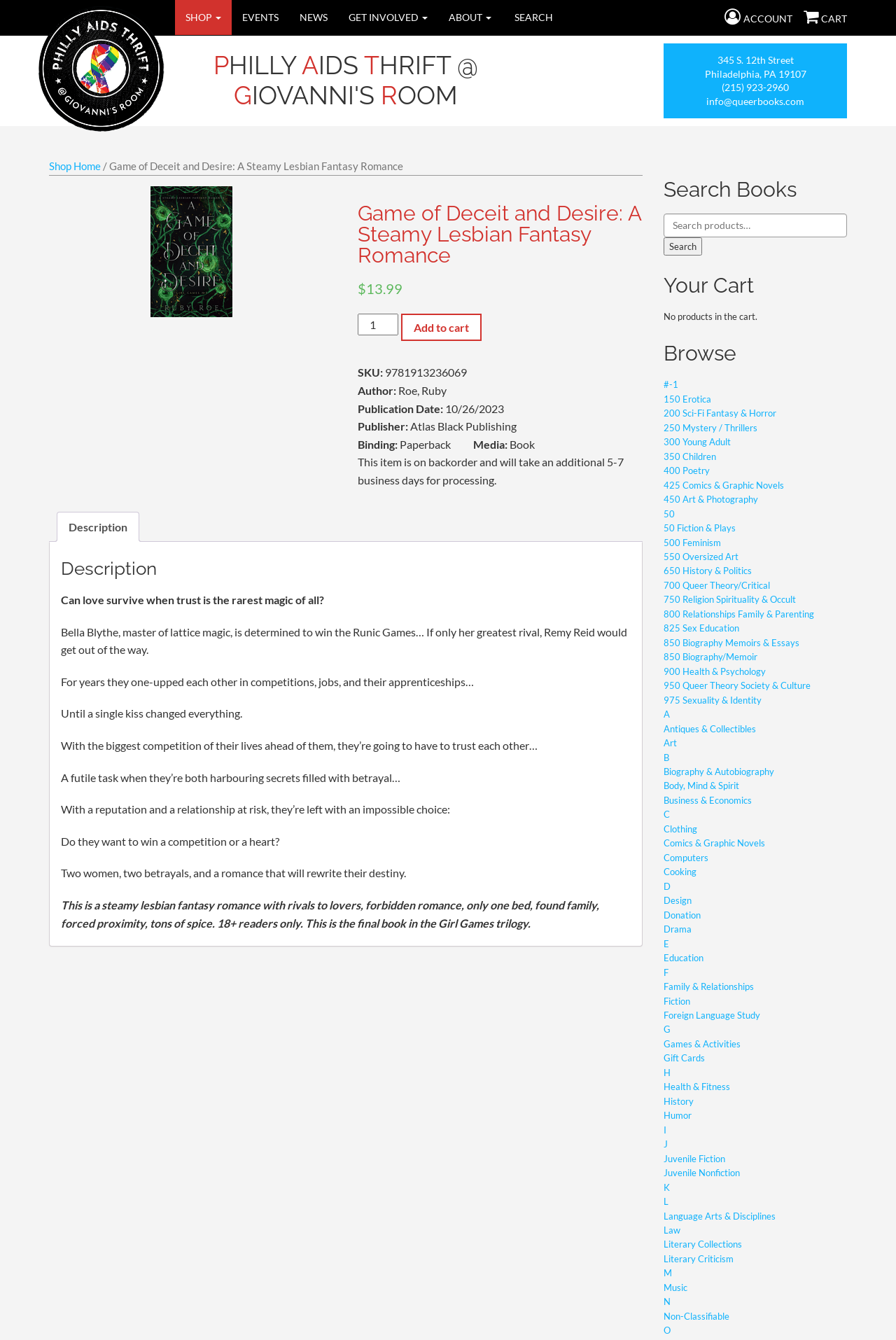Bounding box coordinates are to be given in the format (top-left x, top-left y, bottom-right x, bottom-right y). All values must be floating point numbers between 0 and 1. Provide the bounding box coordinate for the UI element described as: 450 Art & Photography

[0.74, 0.368, 0.846, 0.377]